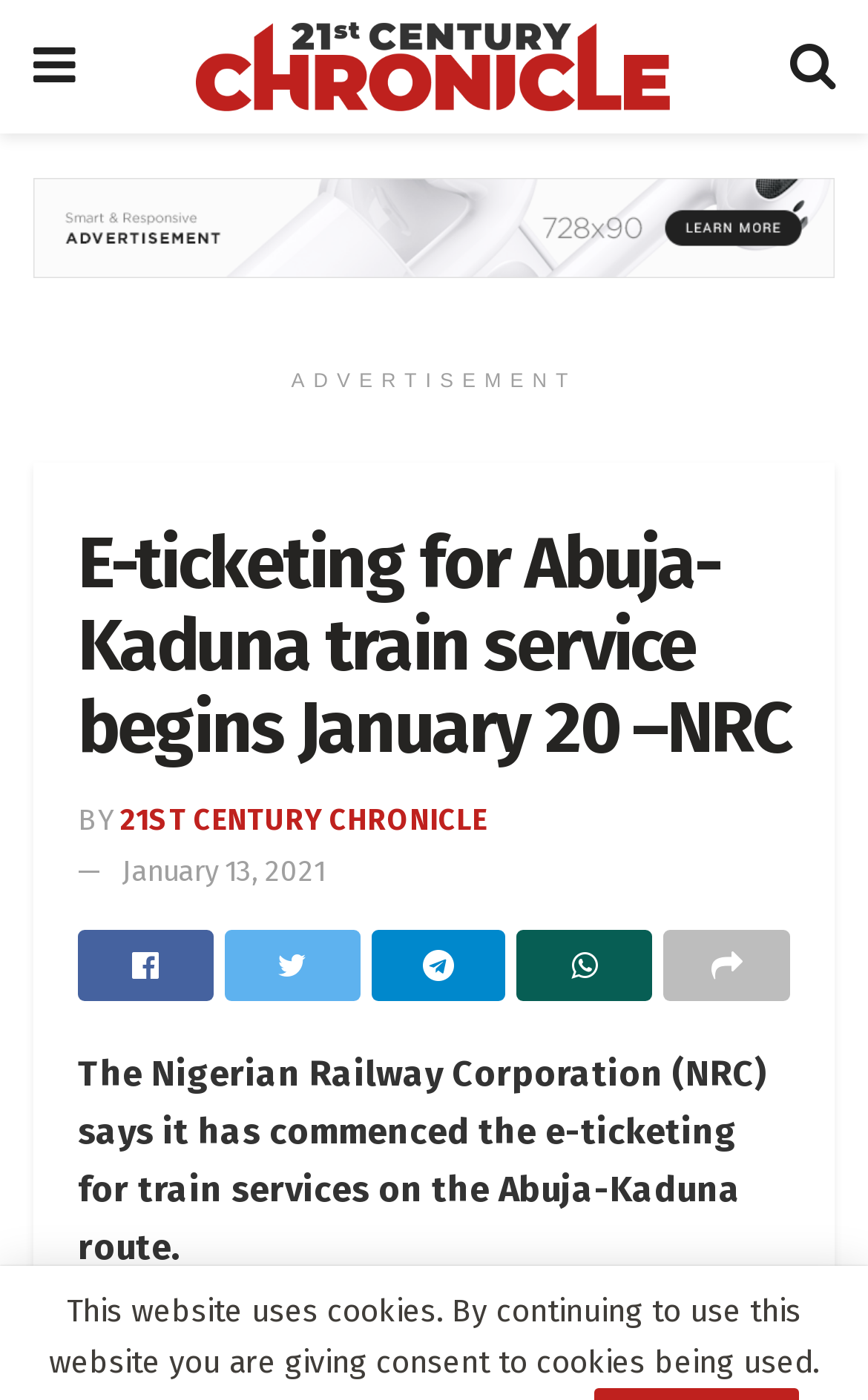Locate the bounding box coordinates of the clickable region necessary to complete the following instruction: "View the advertisement". Provide the coordinates in the format of four float numbers between 0 and 1, i.e., [left, top, right, bottom].

[0.038, 0.127, 0.962, 0.198]